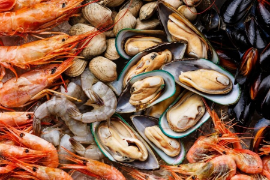What color are the shrimp in the image?
Provide a comprehensive and detailed answer to the question.

The caption describes the shrimp as having a 'distinct orange hue', which suggests that the shrimp in the image are orange in color.